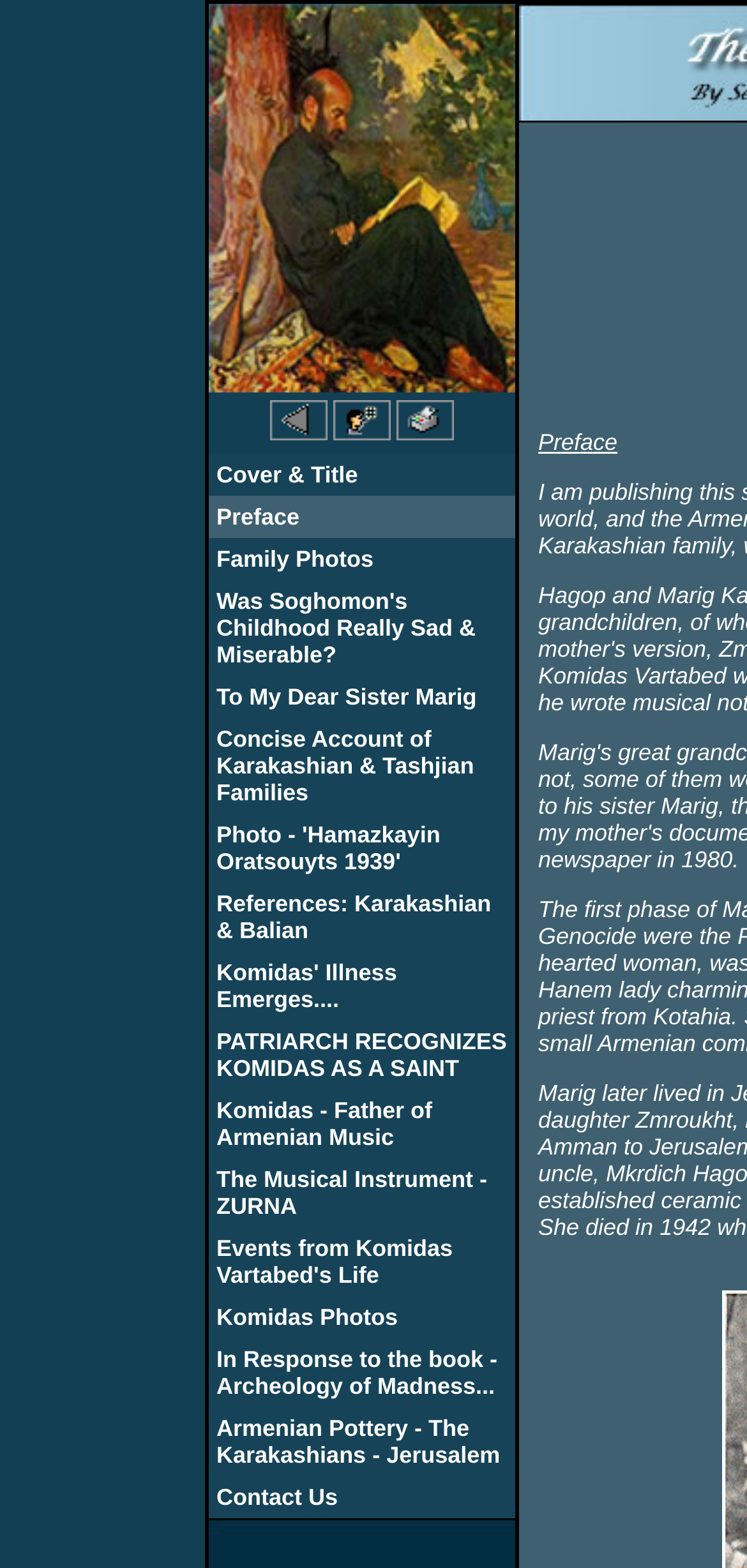Answer succinctly with a single word or phrase:
What is the title of the first link in the table?

Cover & Title